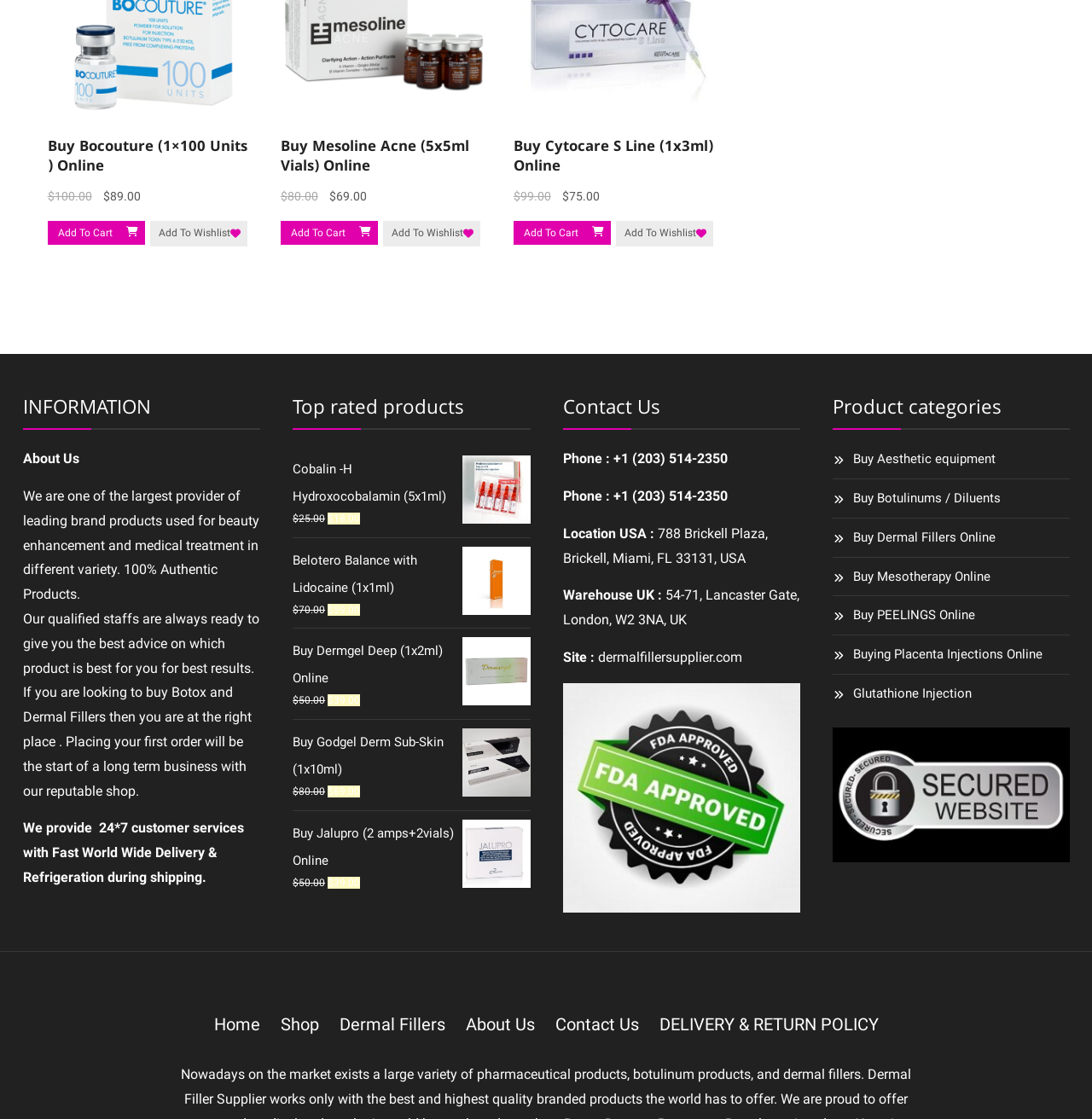Using the details from the image, please elaborate on the following question: How many product categories are listed?

The product categories are listed at the bottom of the webpage, and there are 7 categories: Aesthetic equipment, Botulinums / Diluents, Dermal Fillers Online, Mesotherapy Online, PEELINGS Online, Placenta Injections Online, and Glutathione Injection.